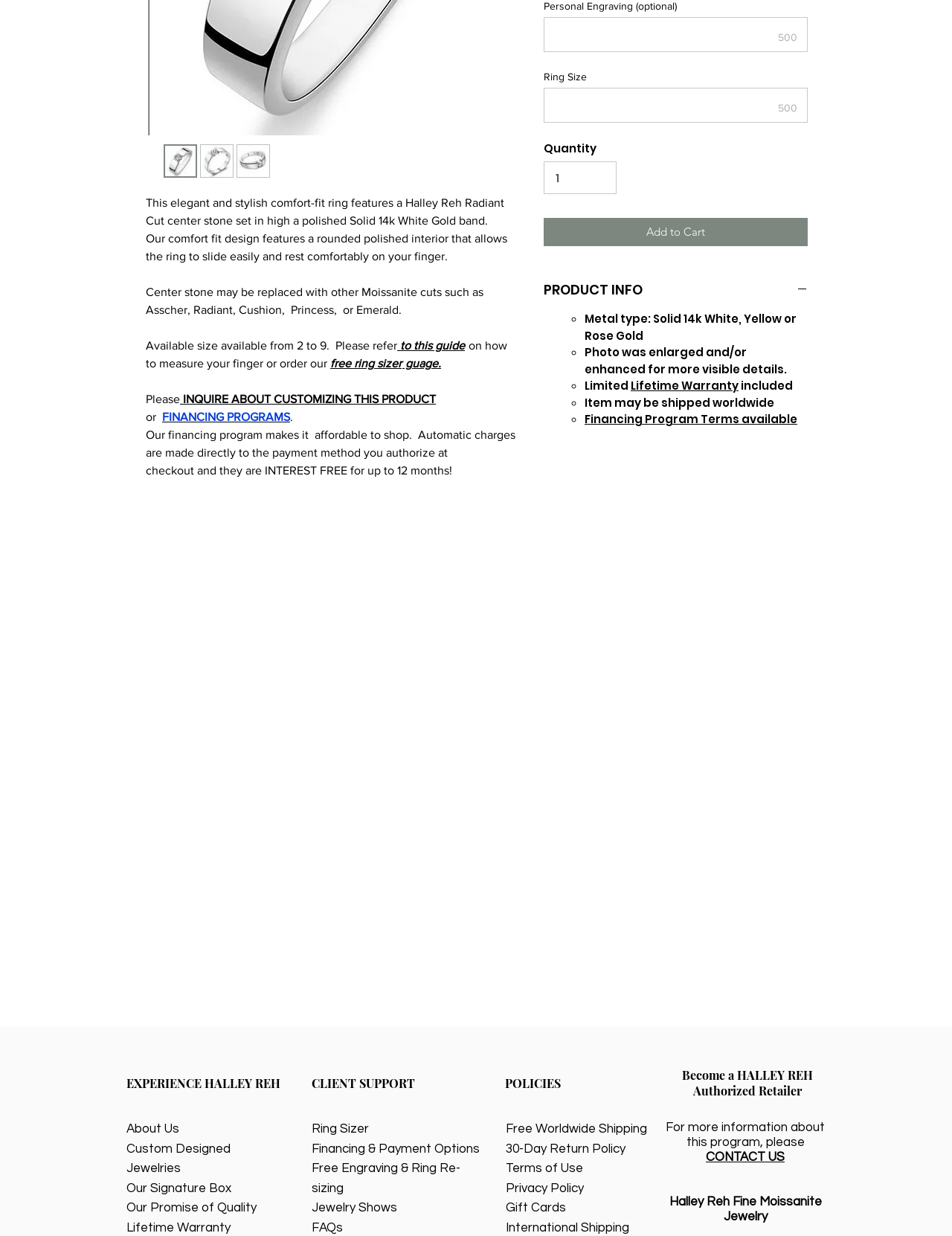Using the element description: "Keyword Rank Checker", determine the bounding box coordinates for the specified UI element. The coordinates should be four float numbers between 0 and 1, [left, top, right, bottom].

None